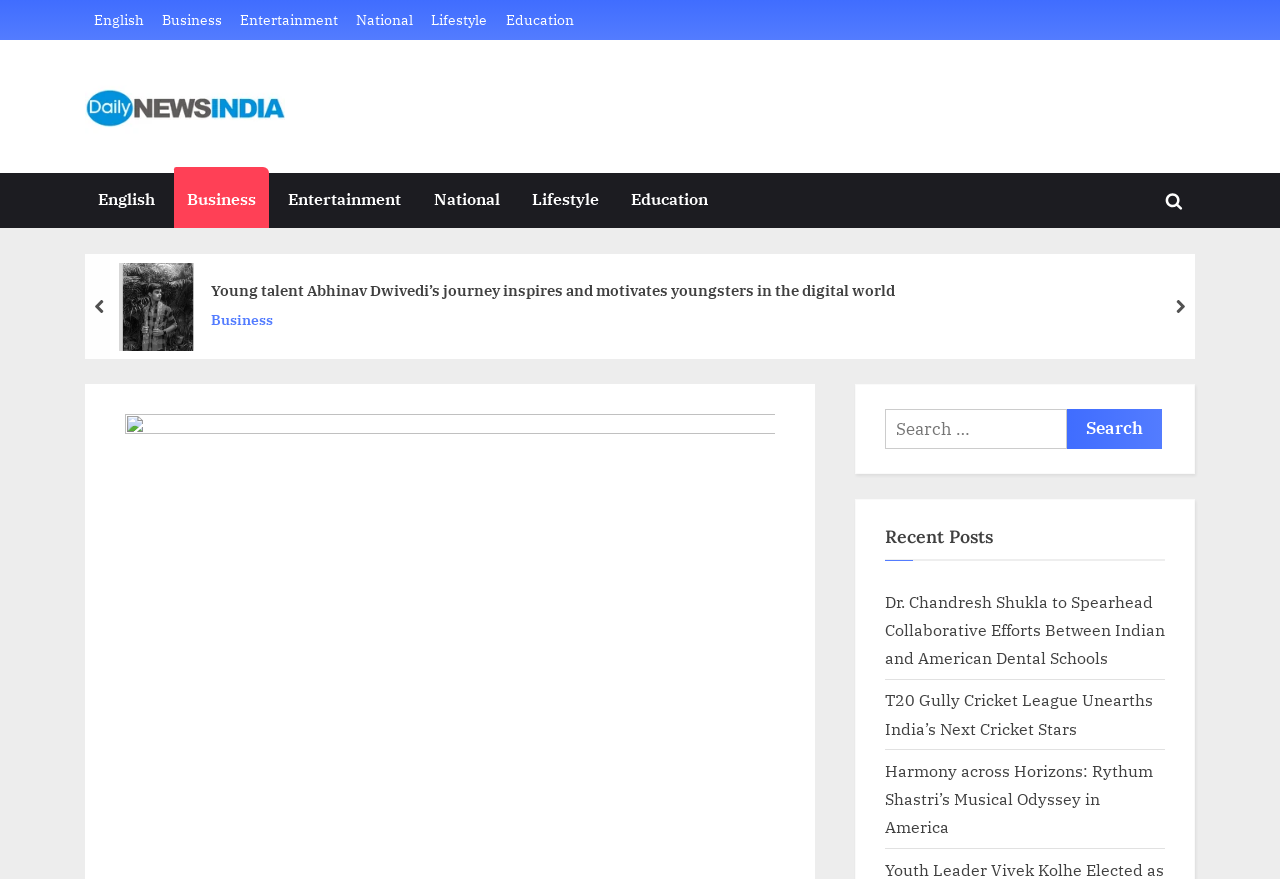What is the text of the image in the top-left corner?
Using the image as a reference, answer the question in detail.

I looked at the image element in the top-left corner and found that it has the text 'Daily News India'.